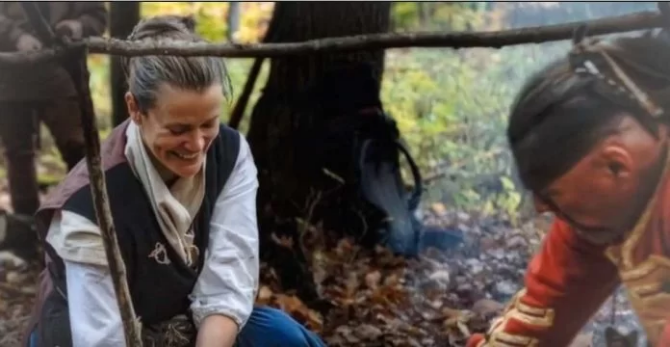Generate an in-depth description of the visual content.

The image features Melanie Sawyer, who is depicted engaging in hands-on historical reenactment activities. She is smiling joyfully while seated on the ground, dressed in period-appropriate attire that reflects her passion for the 18th century lifestyle. Beside her, another individual, clad in a vibrant red coat, focuses on a task that likely involves traditional survival techniques. The rich natural setting, complete with autumn leaves and visible smoke in the background, enhances the immersive experience of their educational program. Melanie’s dedication to hands-on learning is evident as she contributes to the environment, educating participants about historical practices and community heritage.